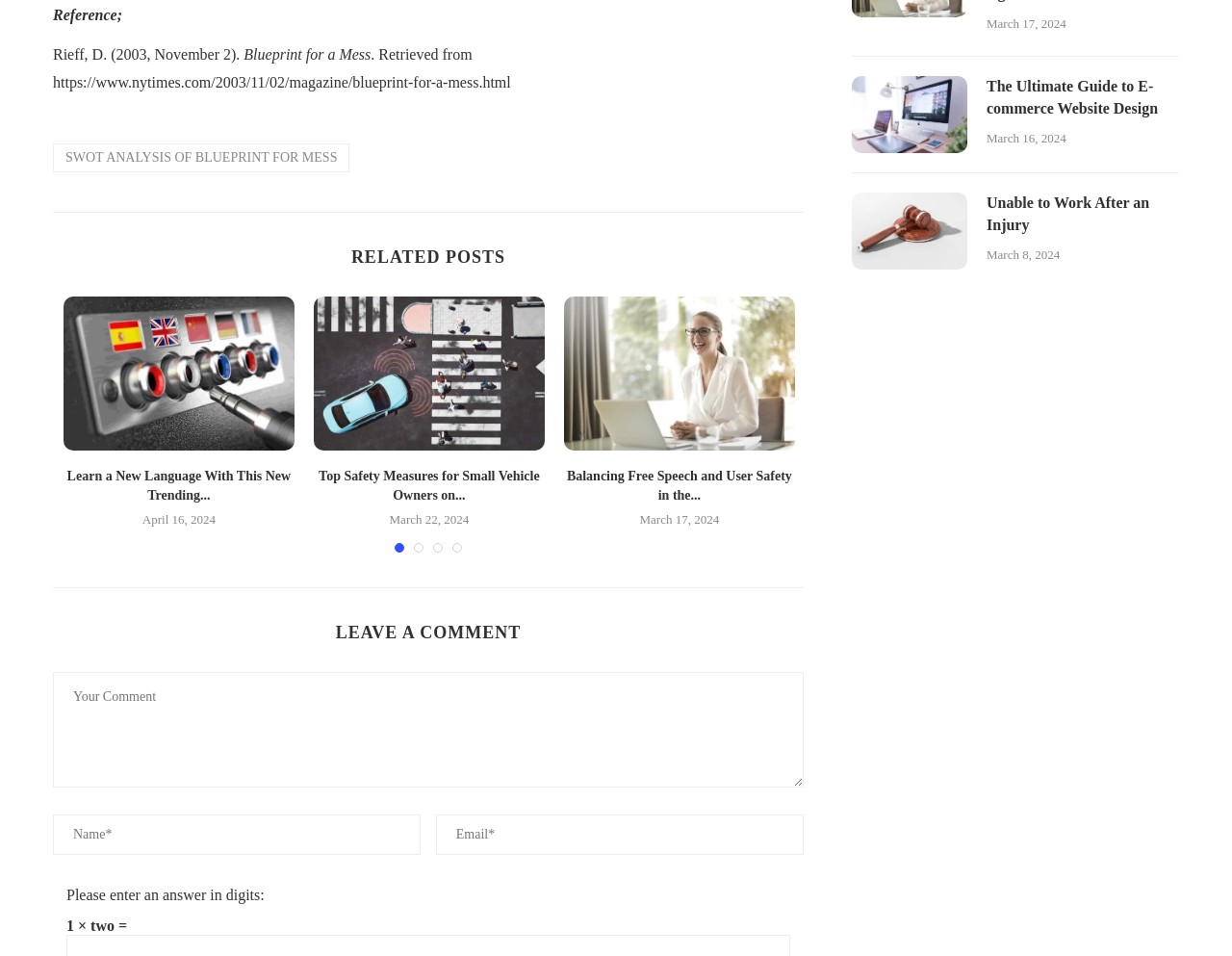Determine the bounding box coordinates of the section to be clicked to follow the instruction: "Click on the link 'The Ultimate Guide to E-commerce Website Design'". The coordinates should be given as four float numbers between 0 and 1, formatted as [left, top, right, bottom].

[0.661, 0.31, 0.848, 0.471]